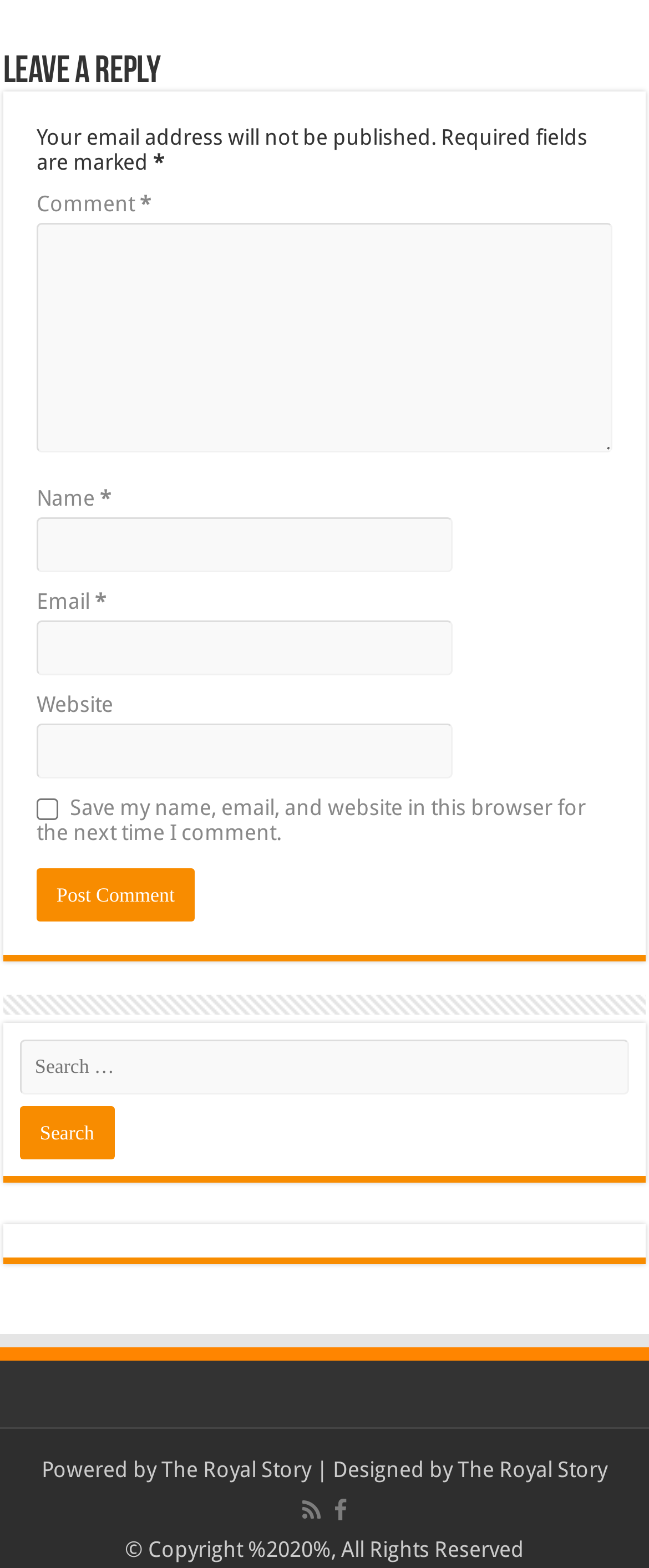Based on the element description: "parent_node: Website name="url"", identify the UI element and provide its bounding box coordinates. Use four float numbers between 0 and 1, [left, top, right, bottom].

[0.056, 0.462, 0.697, 0.497]